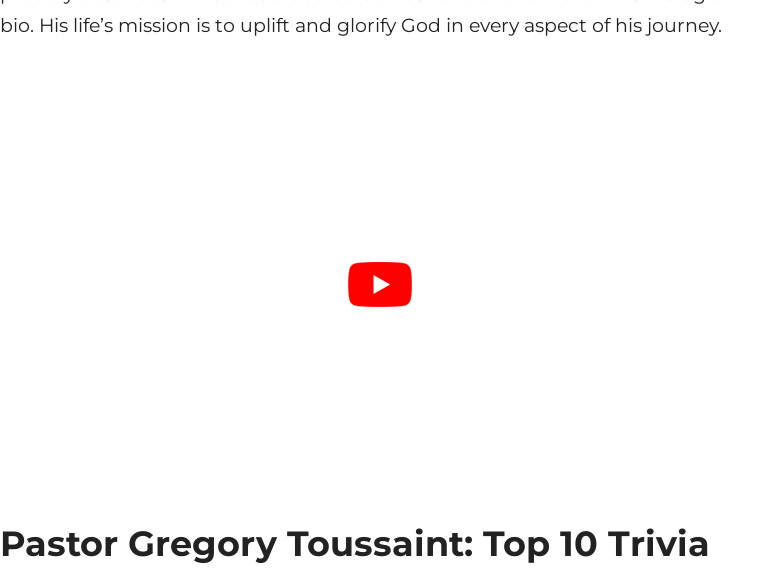By analyzing the image, answer the following question with a detailed response: Is the image linked to a YouTube video?

The presence of a red 'play' button below the image suggests that it is linked to a YouTube video, which is further supported by the context of the caption.